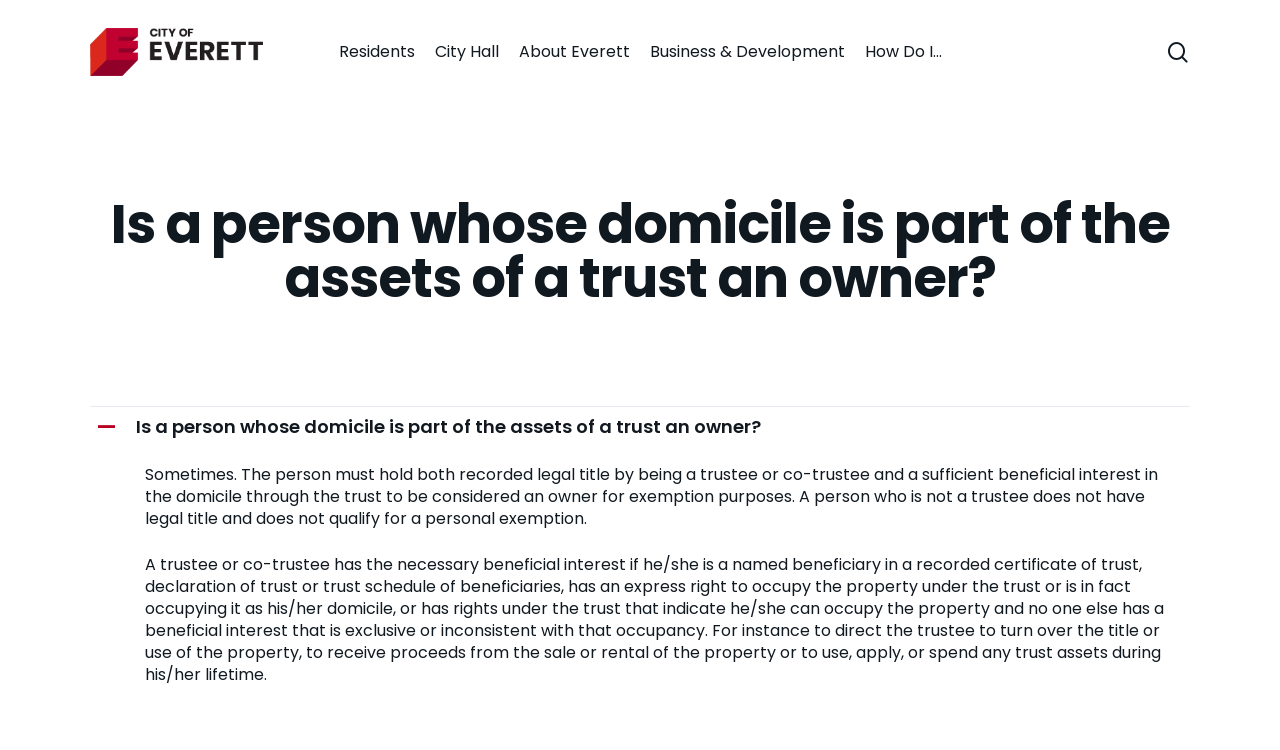What is the title or heading displayed on the webpage?

Is a person whose domicile is part of the assets of a trust an owner?